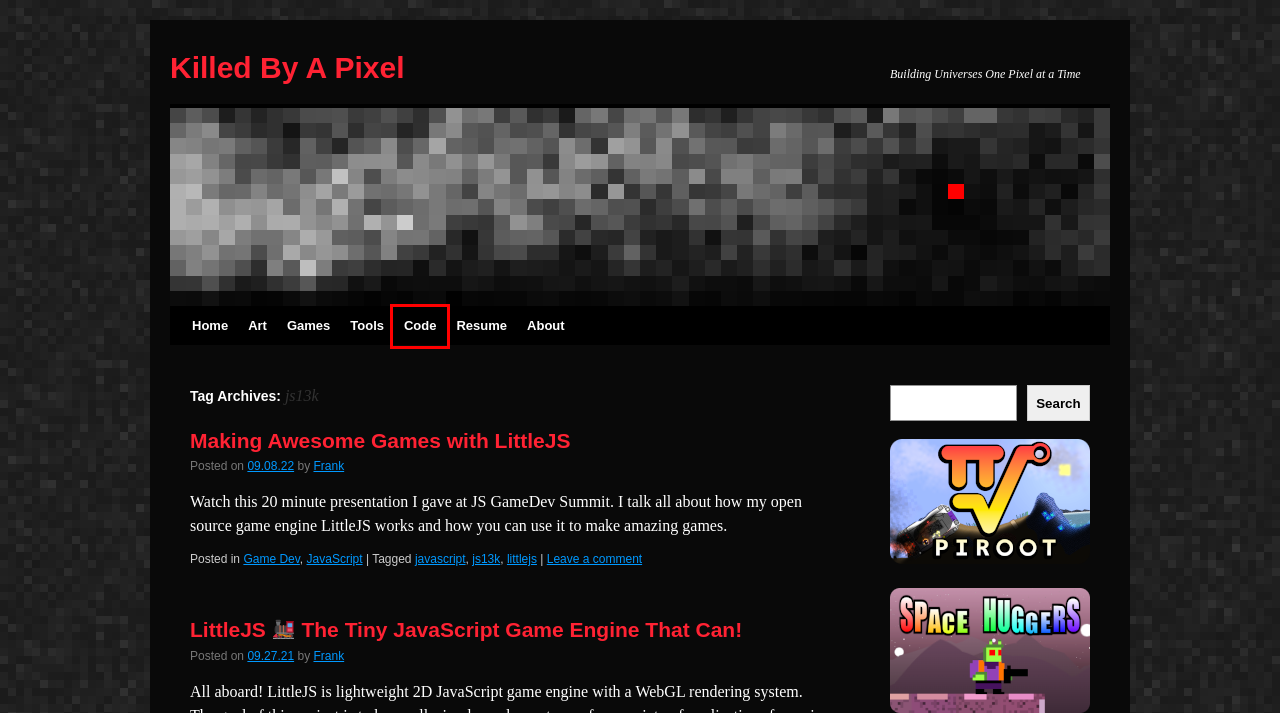Analyze the webpage screenshot with a red bounding box highlighting a UI element. Select the description that best matches the new webpage after clicking the highlighted element. Here are the options:
A. About | Killed By A Pixel
B. Resume | Killed By A Pixel
C. Tools | Killed By A Pixel
D. LittleJS 🚂 The Tiny JavaScript Game Engine That Can! | Killed By A Pixel
E. Frank | Killed By A Pixel
F. littlejs | Killed By A Pixel
G. Code | Killed By A Pixel
H. Killed By A Pixel | Building Universes One Pixel at a Time

G